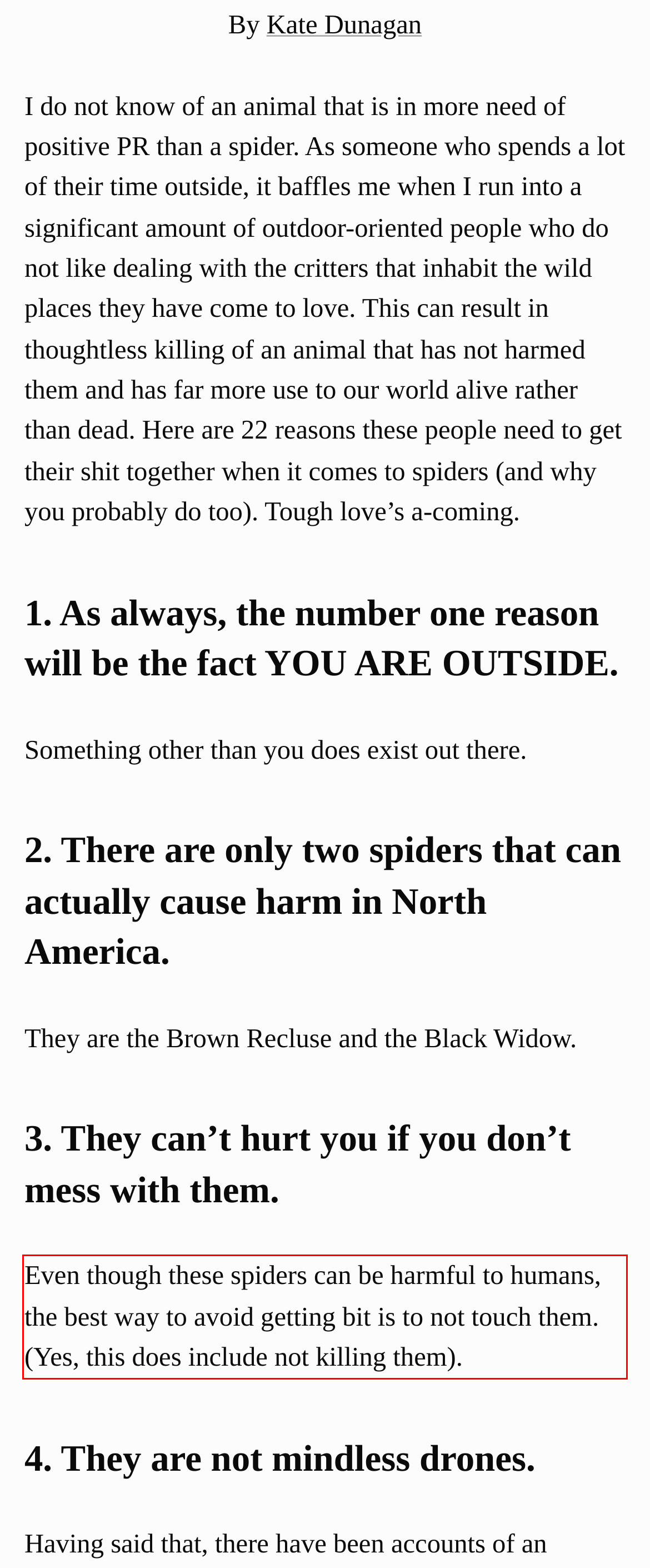By examining the provided screenshot of a webpage, recognize the text within the red bounding box and generate its text content.

Even though these spiders can be harmful to humans, the best way to avoid getting bit is to not touch them. (Yes, this does include not killing them).